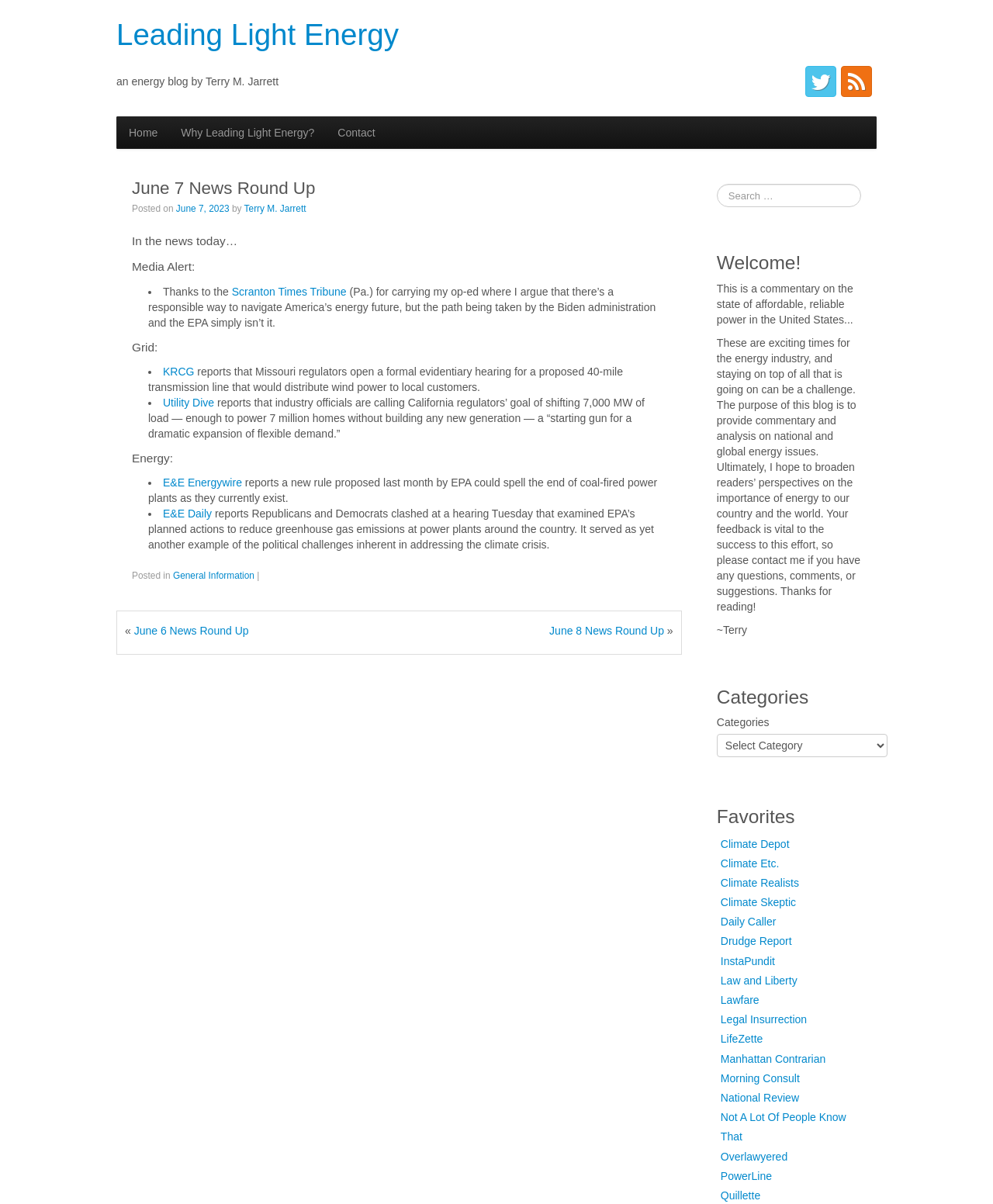What is the purpose of the blog?
From the image, provide a succinct answer in one word or a short phrase.

To provide commentary and analysis on national and global energy issues